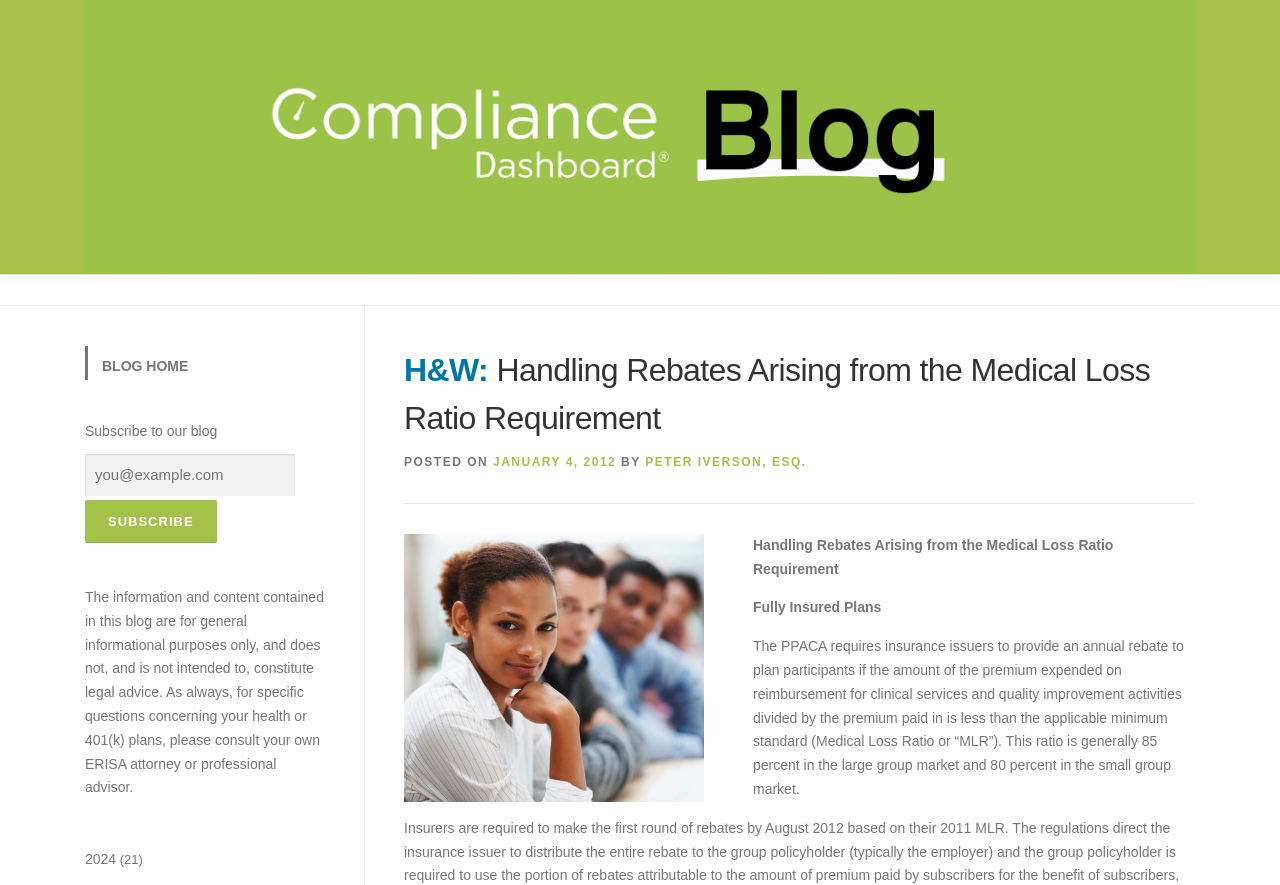Locate the bounding box coordinates of the item that should be clicked to fulfill the instruction: "view blog home".

[0.08, 0.405, 0.147, 0.423]